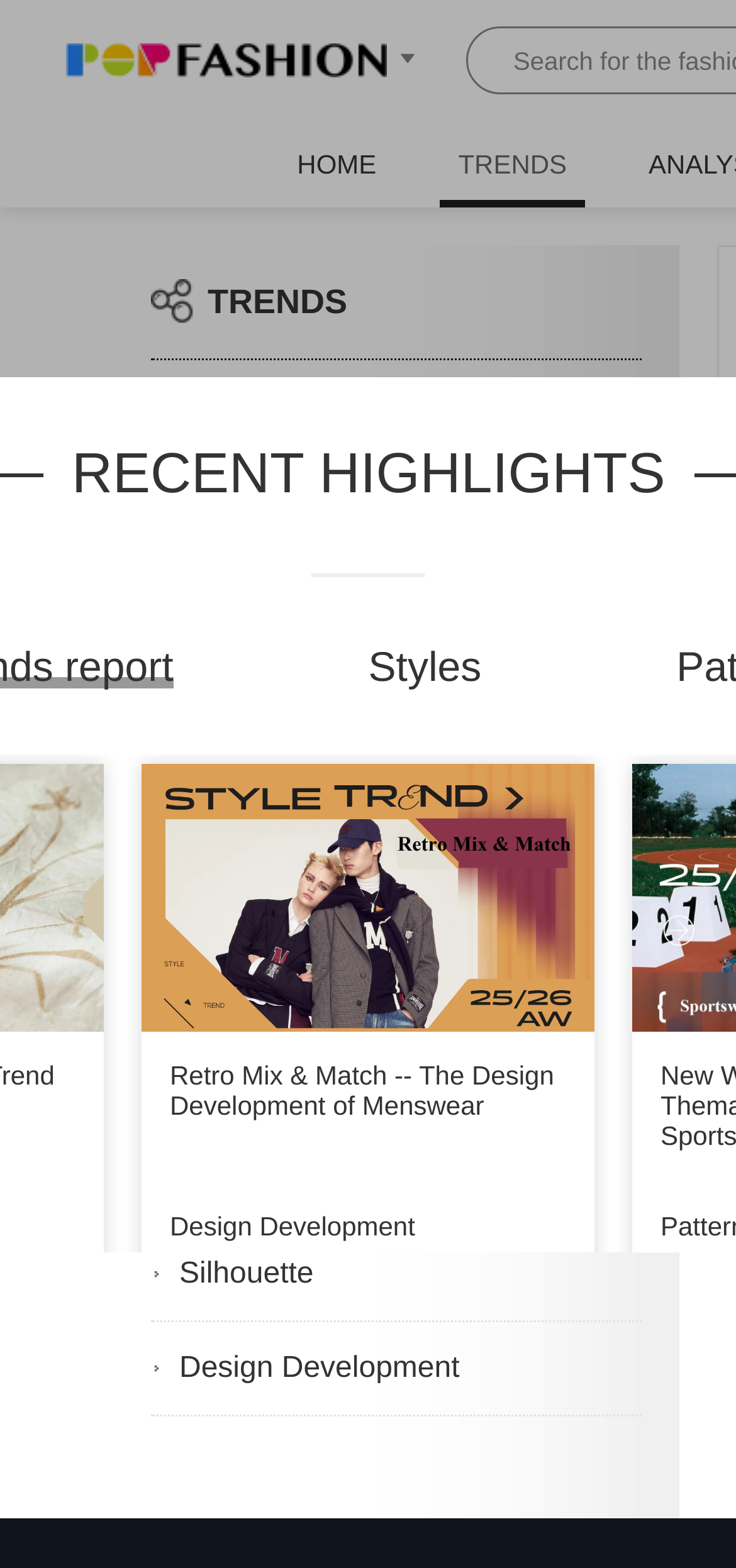Answer the following in one word or a short phrase: 
What is the name of the website?

POP Fashion